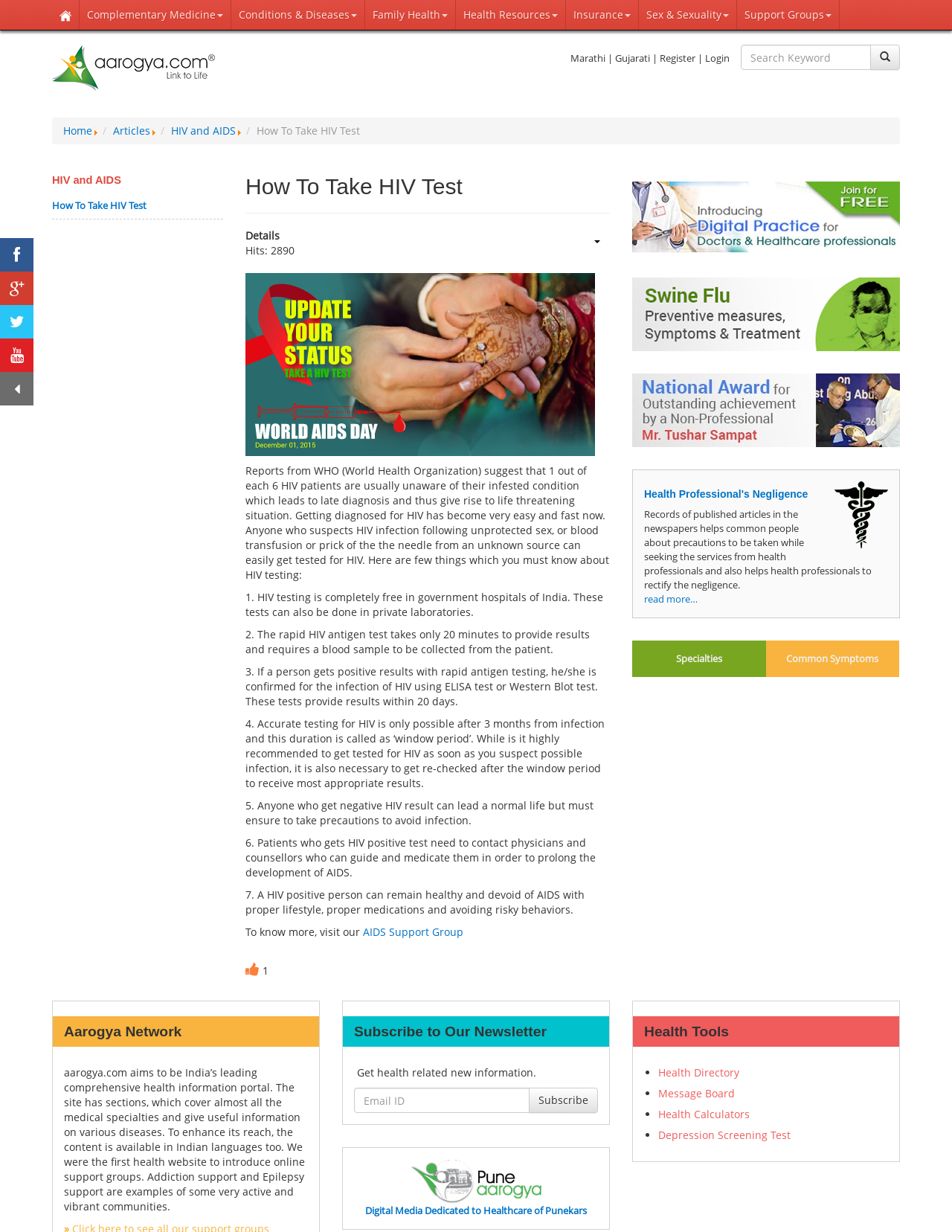Identify the bounding box coordinates of the region I need to click to complete this instruction: "subscribe to the newsletter".

[0.555, 0.883, 0.628, 0.903]